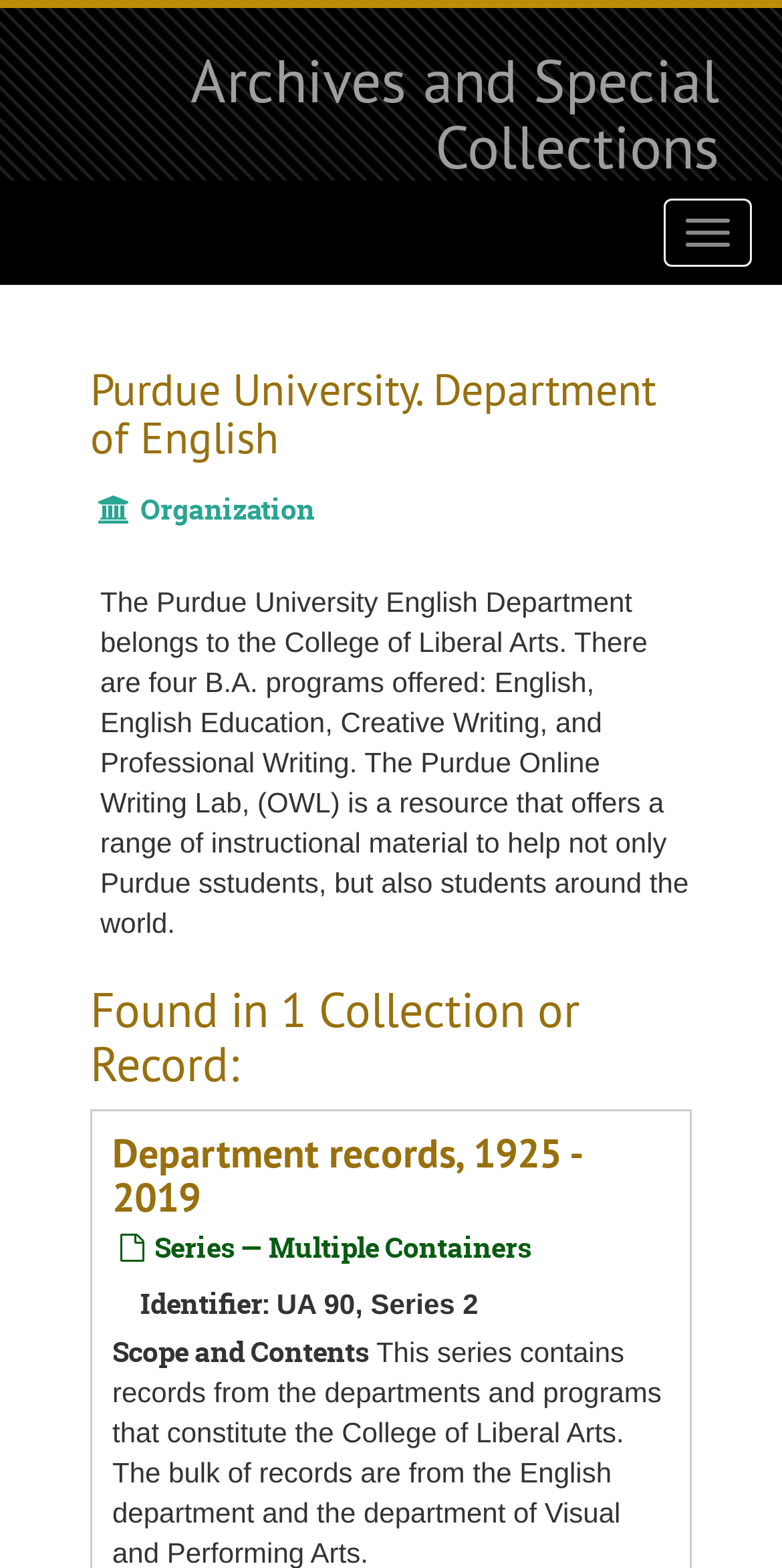Create a detailed summary of the webpage's content and design.

The webpage is about the Archives and Special Collections of the Purdue University Department of English. At the top, there is a link to the Archives and Special Collections, situated almost centrally. Below this, there is a top-level navigation bar that spans the entire width of the page. 

On the left side, there is a heading that displays the title "Purdue University. Department of English". Adjacent to this heading, there is a static text element that reads "Organization". 

To the right of the heading, there is a section labeled "Page Actions". Below this, there is a block of text that describes the Purdue University English Department, its programs, and the Purdue Online Writing Lab (OWL). 

Further down, there is a heading that reads "Found in 1 Collection or Record:". Below this, there is a subheading "Department records, 1925 - 2019", which is accompanied by a link to the same title. 

On the lower part of the page, there are several static text elements that provide additional information, including "Series — Multiple Containers", "Identifier:", and "Scope and Contents". The identifier is specified as "UA 90, Series 2".